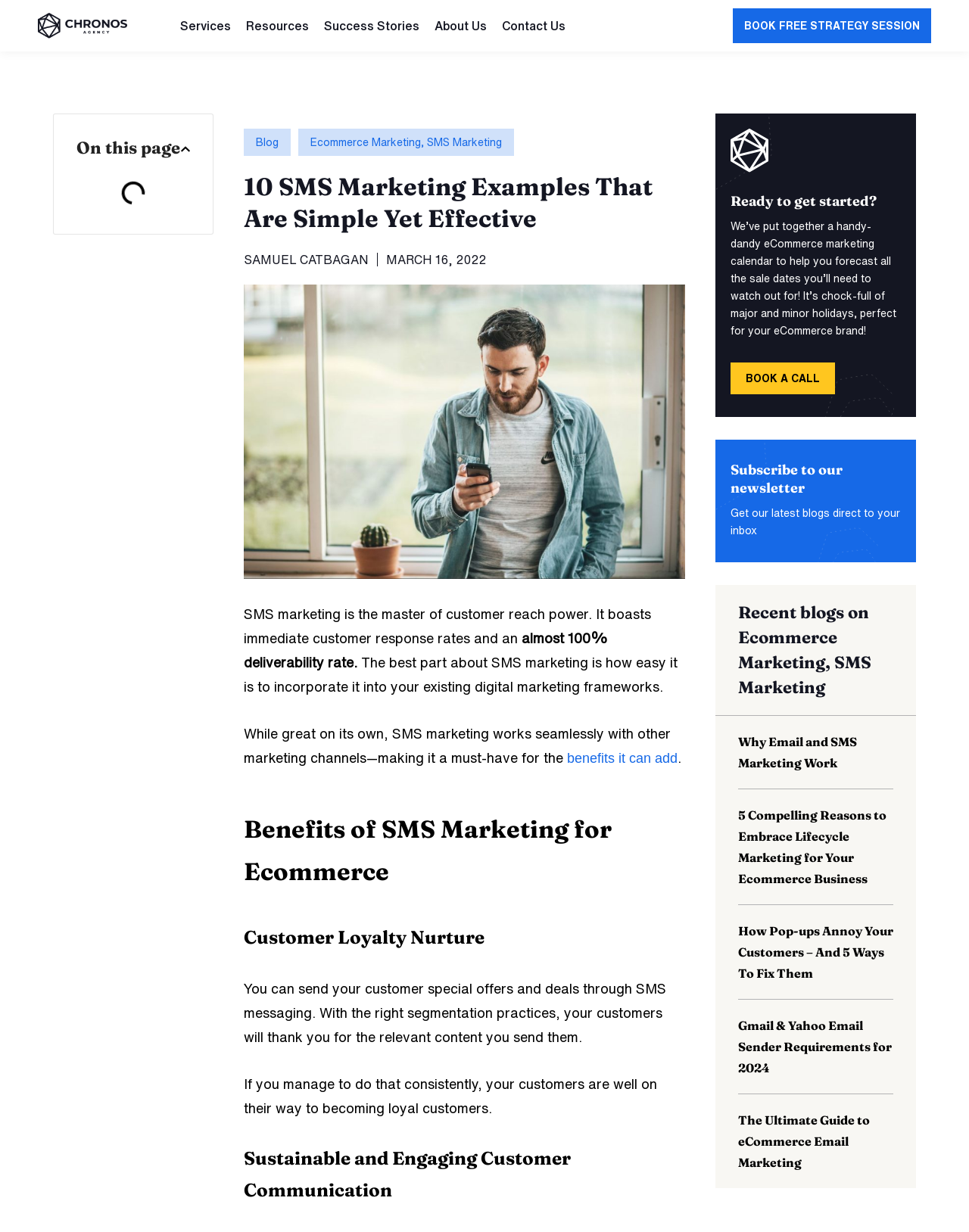Please provide a one-word or phrase answer to the question: 
What is the main topic of this webpage?

SMS marketing